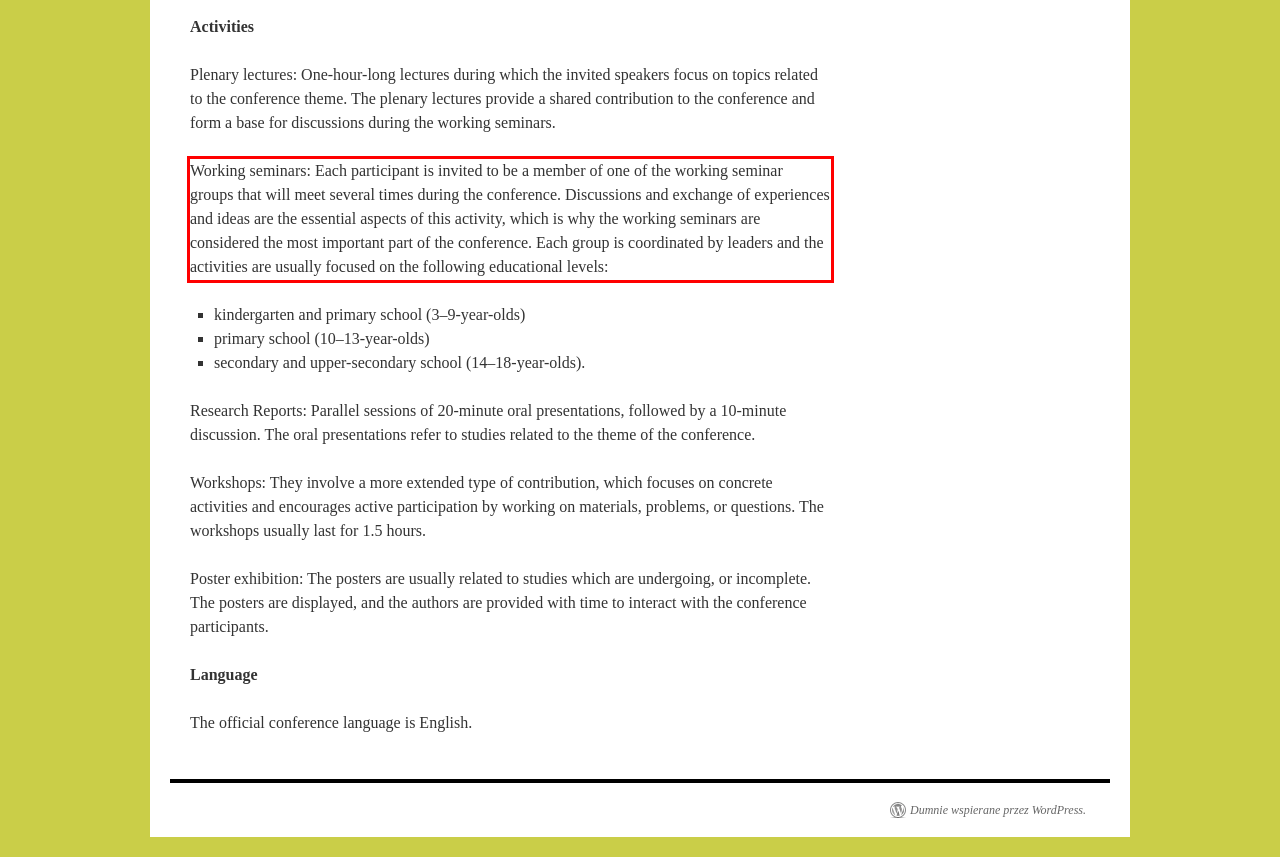Please analyze the provided webpage screenshot and perform OCR to extract the text content from the red rectangle bounding box.

Working seminars: Each participant is invited to be a member of one of the working seminar groups that will meet several times during the conference. Discussions and exchange of experiences and ideas are the essential aspects of this activity, which is why the working seminars are considered the most important part of the conference. Each group is coordinated by leaders and the activities are usually focused on the following educational levels: